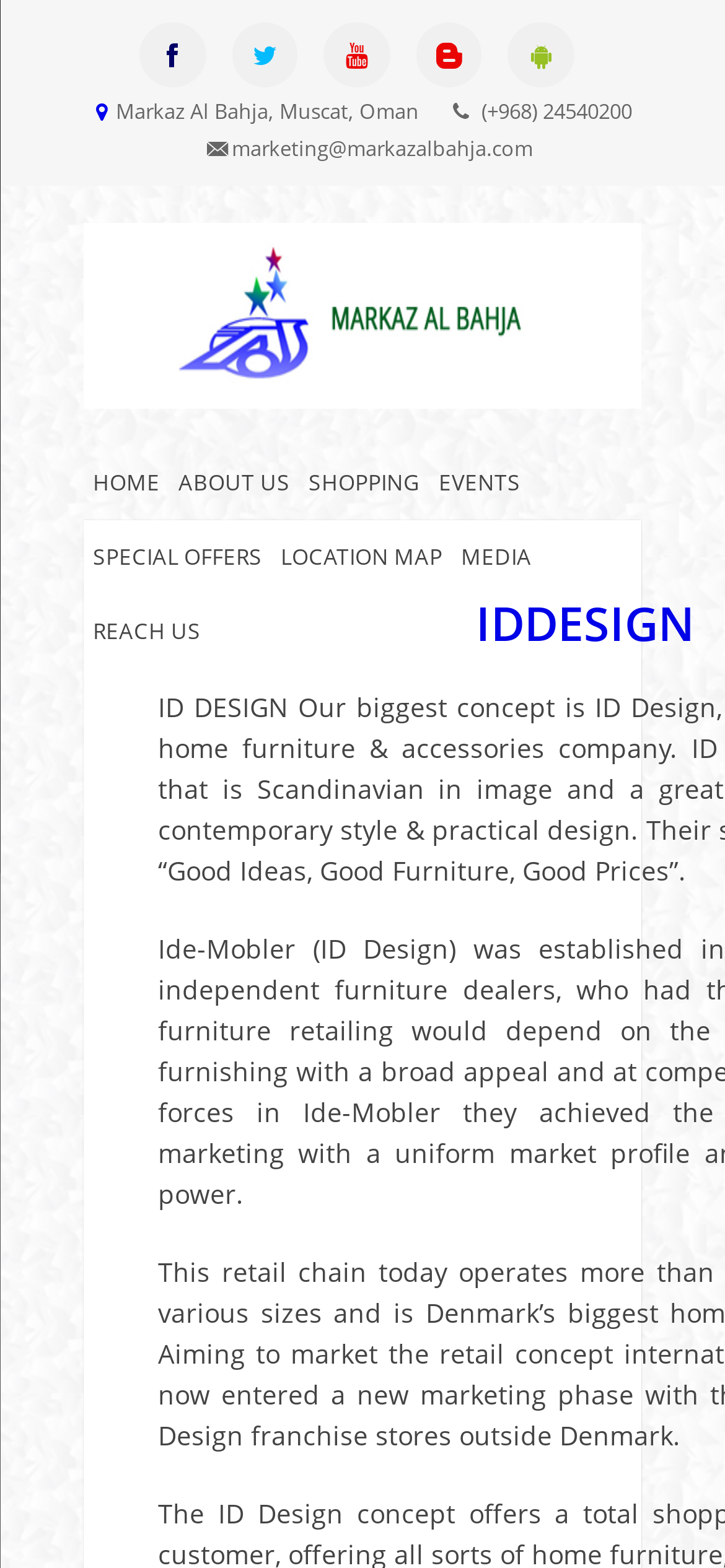Please specify the bounding box coordinates of the element that should be clicked to execute the given instruction: 'check the shopping options'. Ensure the coordinates are four float numbers between 0 and 1, expressed as [left, top, right, bottom].

[0.413, 0.284, 0.592, 0.332]